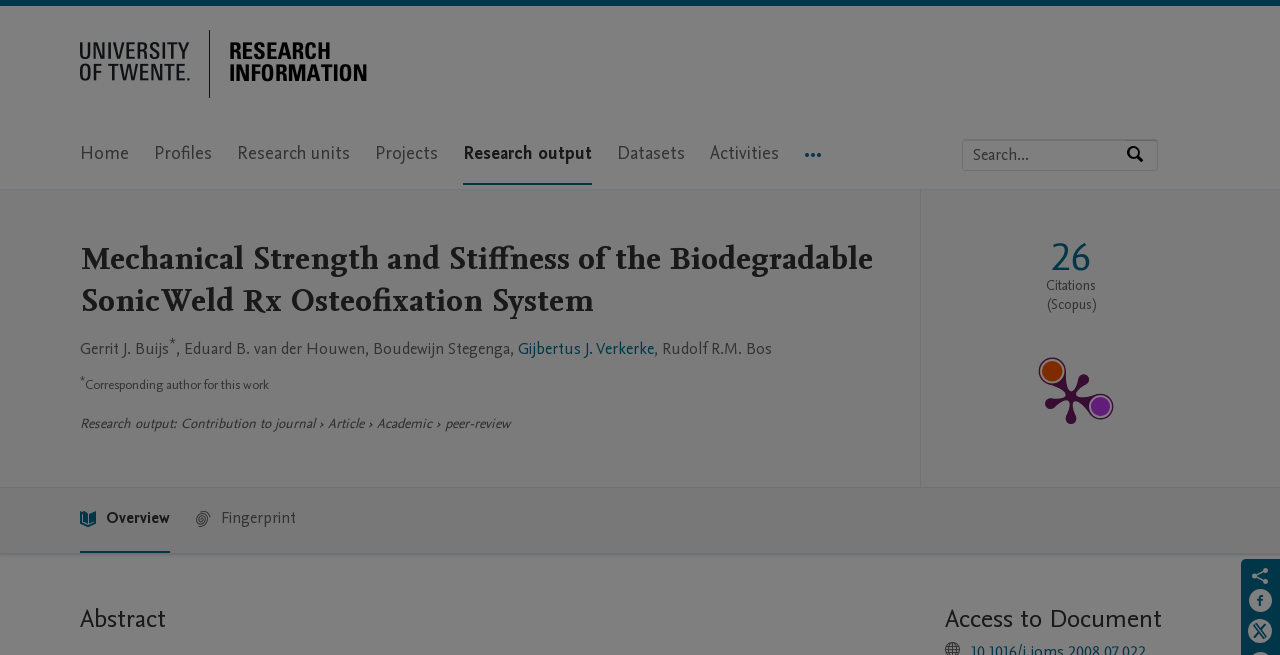Bounding box coordinates are to be given in the format (top-left x, top-left y, bottom-right x, bottom-right y). All values must be floating point numbers between 0 and 1. Provide the bounding box coordinate for the UI element described as: Research output

[0.362, 0.189, 0.462, 0.282]